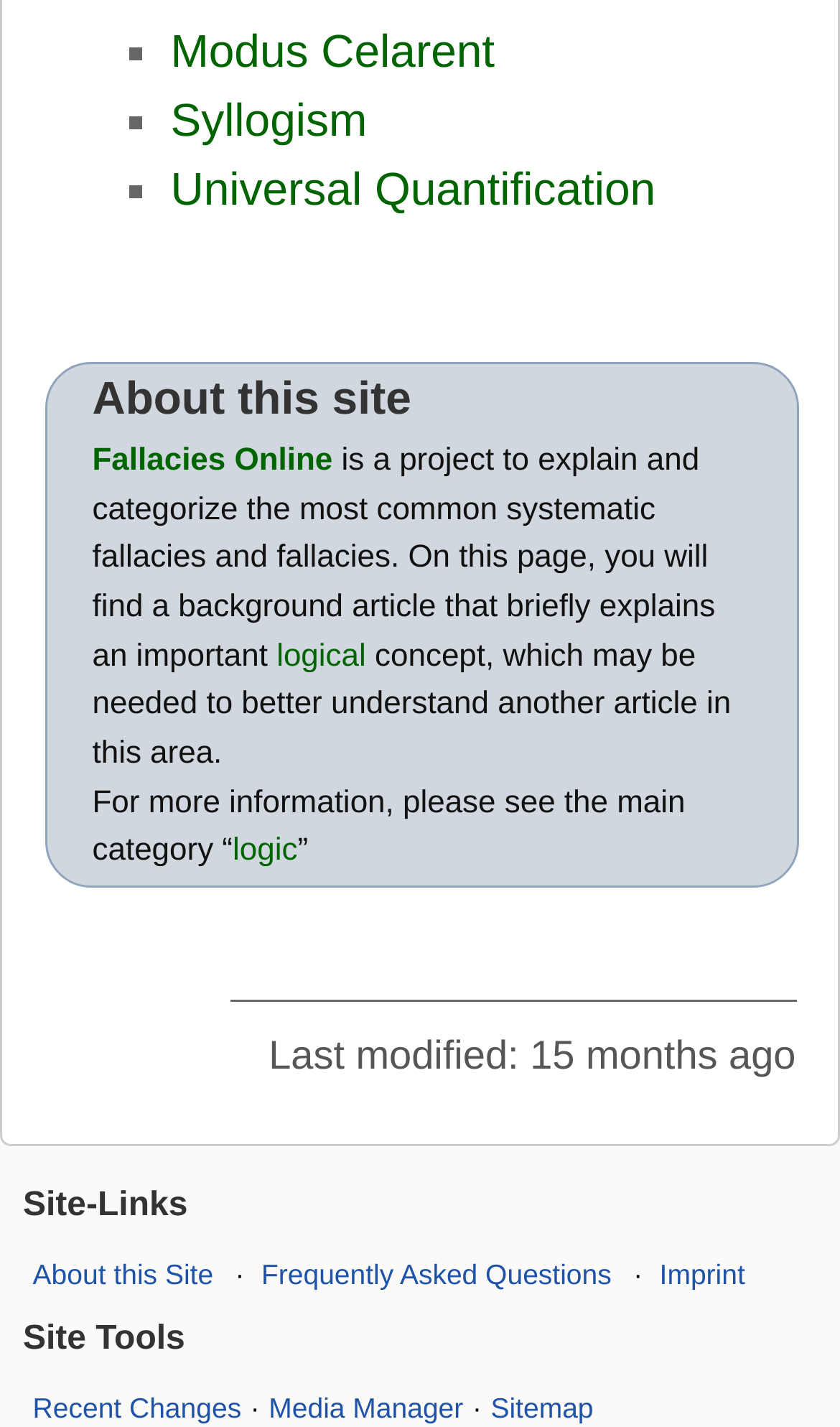Identify the bounding box for the described UI element. Provide the coordinates in (top-left x, top-left y, bottom-right x, bottom-right y) format with values ranging from 0 to 1: Recent Changes

[0.039, 0.976, 0.287, 0.999]